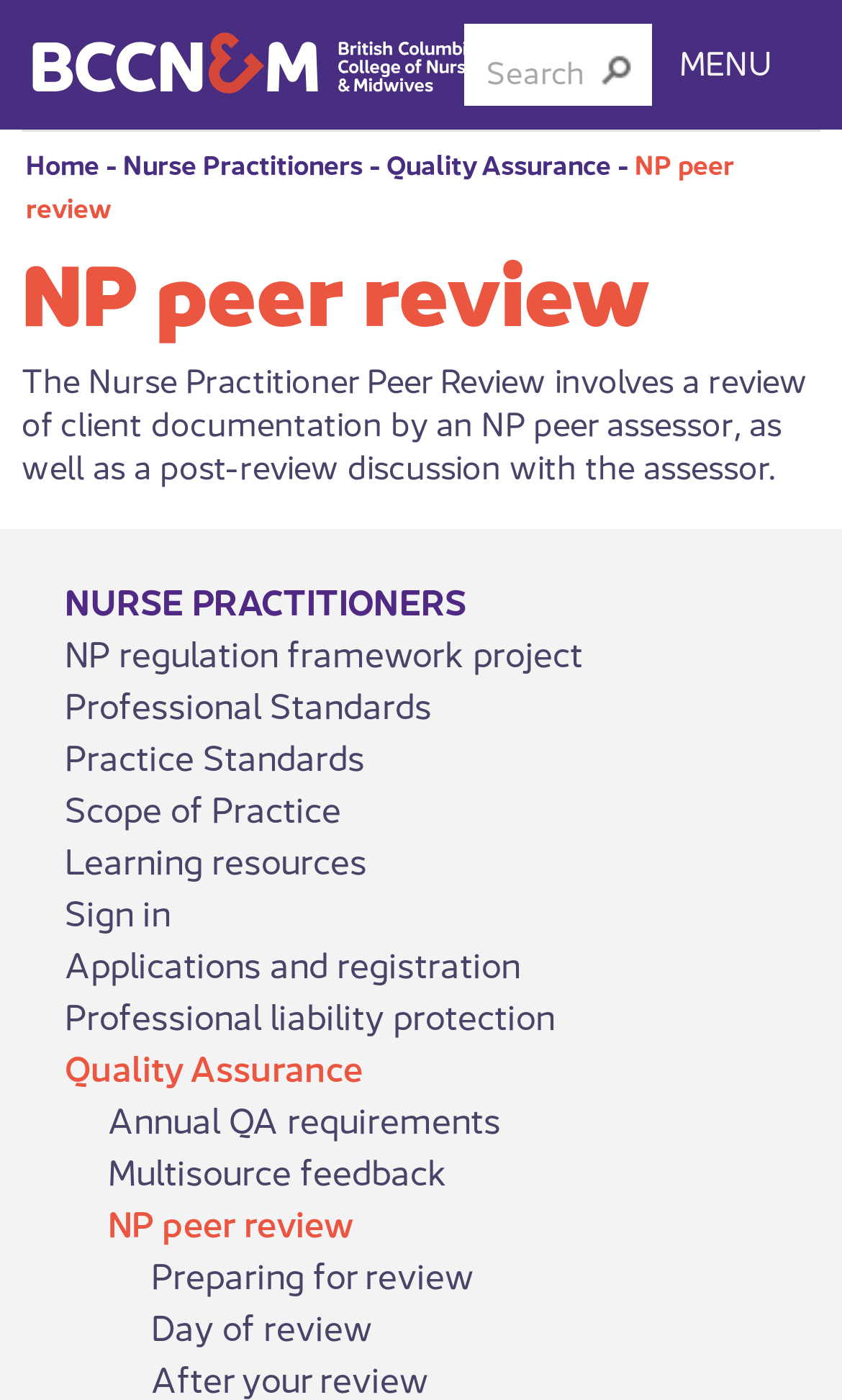Extract the main title from the webpage.

NP peer review